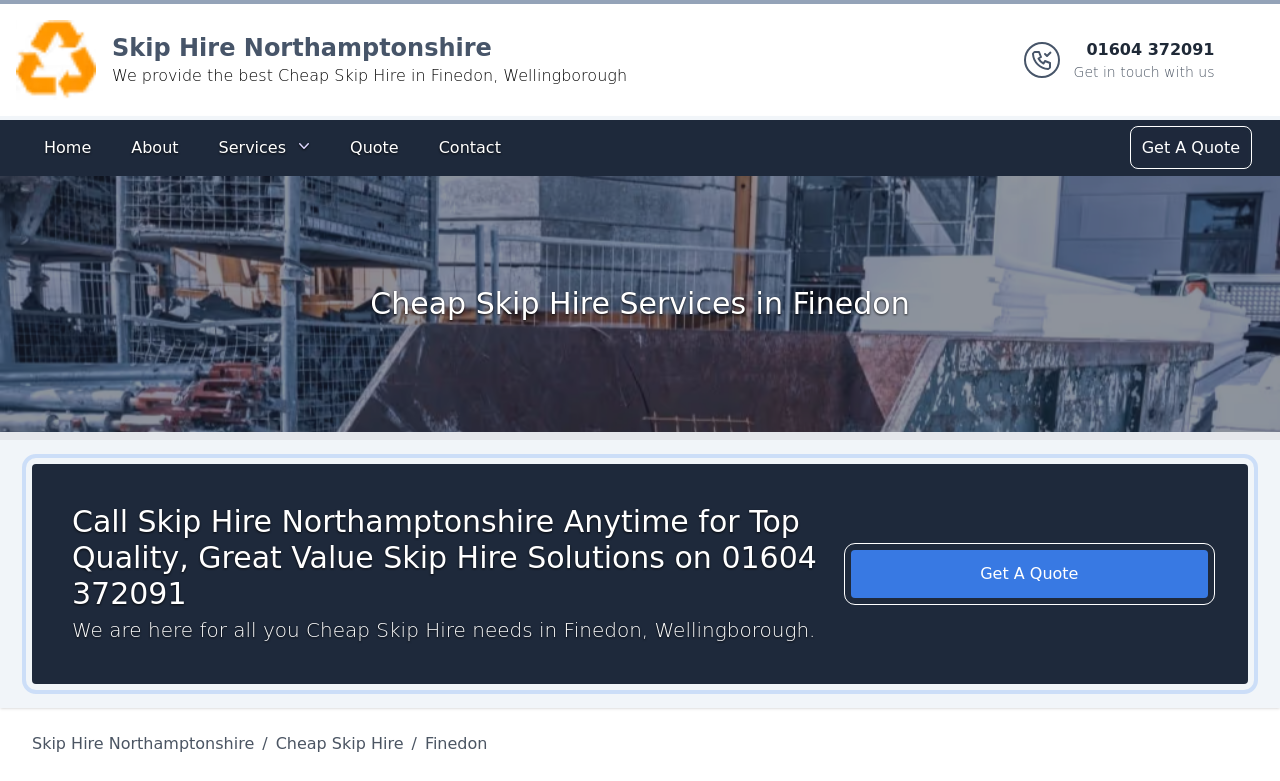Identify the bounding box coordinates of the element to click to follow this instruction: 'Navigate to the services page'. Ensure the coordinates are four float values between 0 and 1, provided as [left, top, right, bottom].

[0.161, 0.164, 0.252, 0.215]